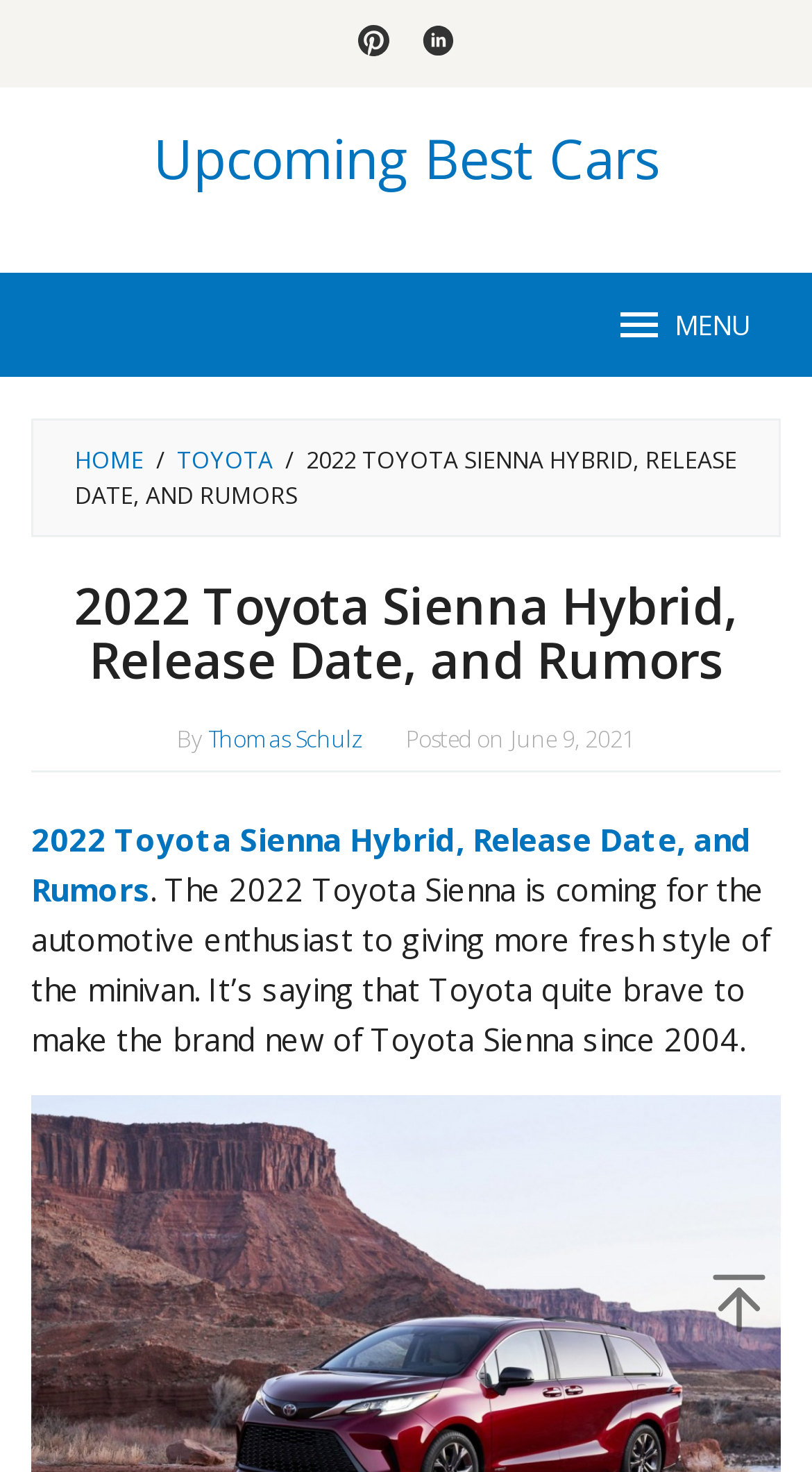Locate the bounding box coordinates of the element I should click to achieve the following instruction: "Go to HOME".

[0.092, 0.301, 0.177, 0.322]